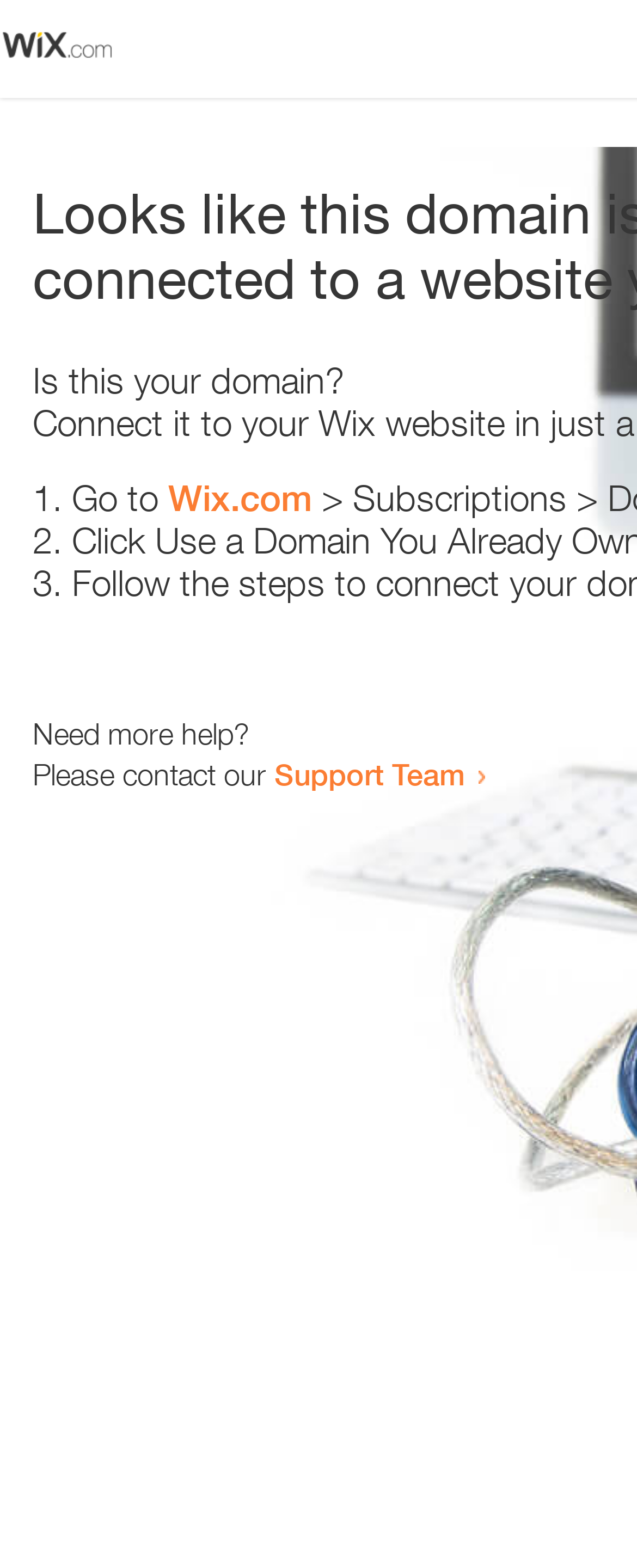How many list markers are there?
Look at the screenshot and respond with one word or a short phrase.

3